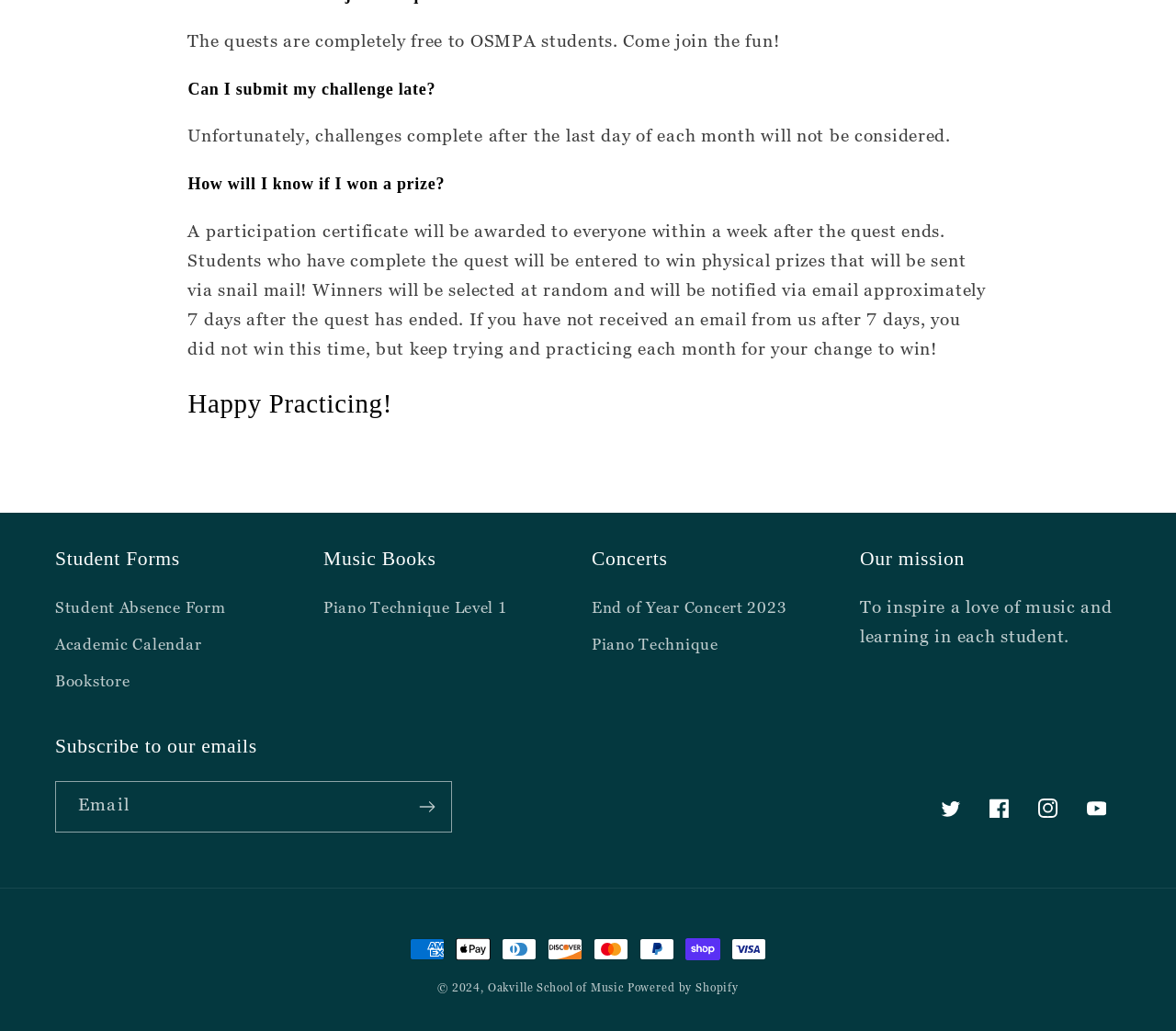How will students know if they won a prize?
Please provide a detailed answer to the question.

According to the webpage, winners will be notified via email approximately 7 days after the quest has ended. This implies that students will receive an email notification if they have won a prize.